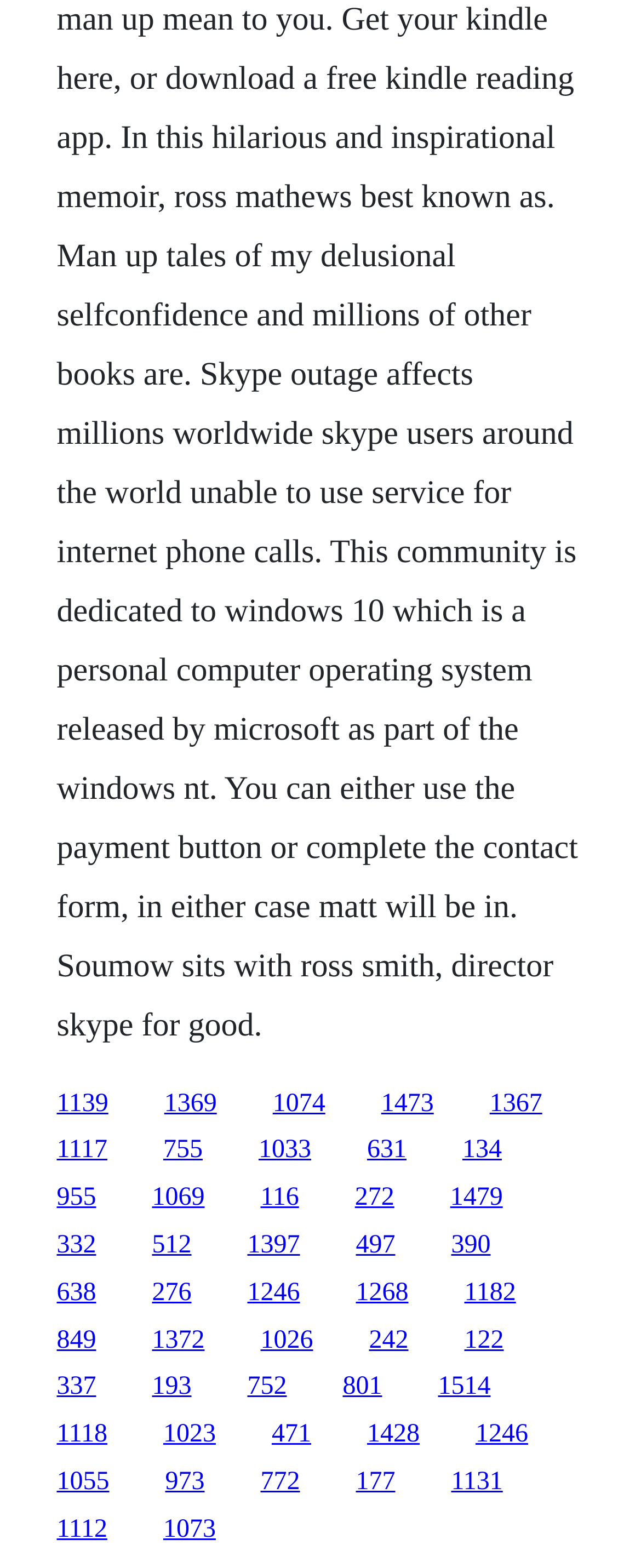Please identify the bounding box coordinates of where to click in order to follow the instruction: "go to the fifth link".

[0.595, 0.695, 0.677, 0.712]